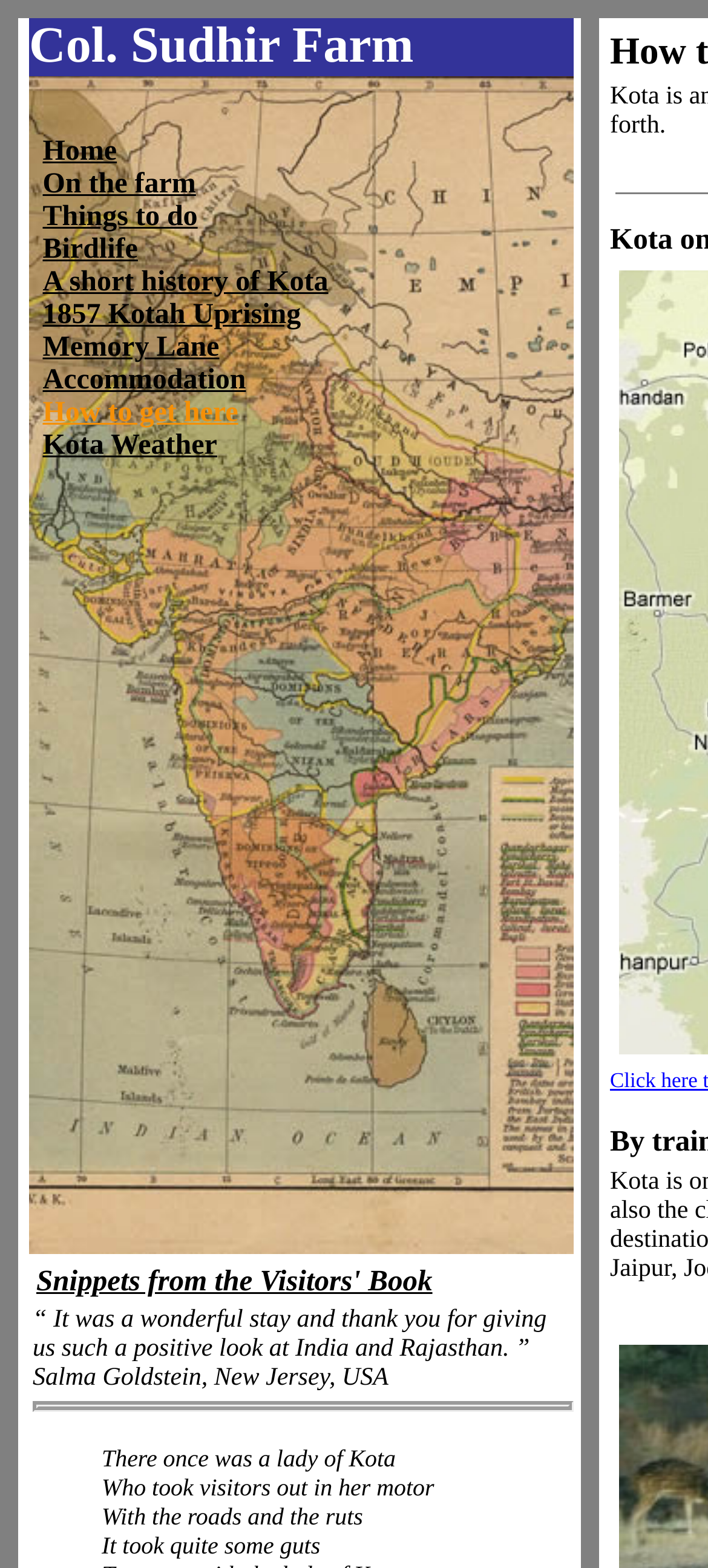Provide a comprehensive description of the webpage.

The webpage is about Sudhir Farm, located in Kota, Rajasthan, India. At the top, there is a heading "Col. Sudhir Farm" followed by a row of links, including "Home", "On the farm", "Things to do", and others, which are aligned horizontally and take up most of the width of the page. Below these links, there is a large image that occupies most of the page, displaying a map of India from 1700-1792.

On the right side of the page, near the top, there is a heading "How to get here", which suggests that the page provides information on reaching Kota from Delhi and connections to other cities like Jaipur, Udaipur, Sawai Madhopur, Jodhpur, and Jaisalmer.

Towards the bottom of the page, there is another heading "Snippets from the Visitors' Book", followed by a few paragraphs of text, which appear to be quotes or testimonials from visitors to the farm. These quotes are attributed to individuals, with their names and locations listed below each quote. The text is arranged in a vertical column, with each quote separated from the others.

Overall, the webpage seems to provide information about Sudhir Farm, its location, and what visitors can expect, along with some personal anecdotes from previous visitors.